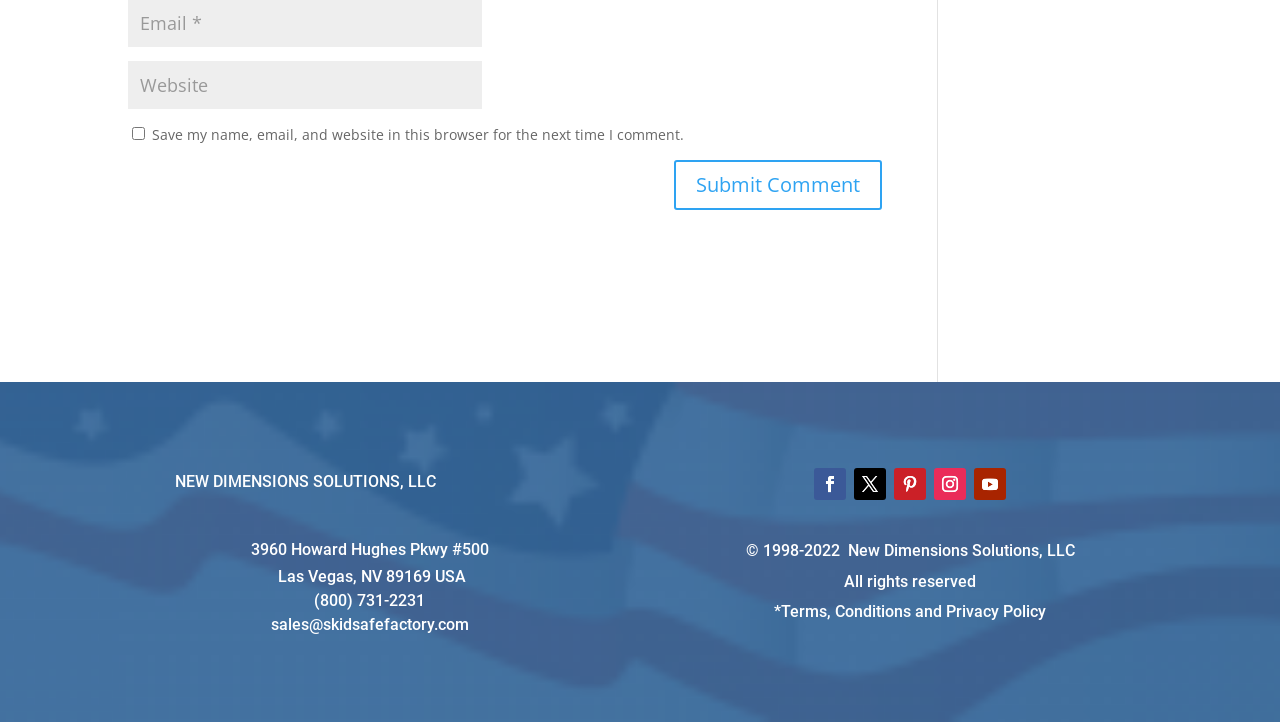Identify the bounding box of the HTML element described as: "Terms, Conditions".

[0.61, 0.834, 0.712, 0.86]